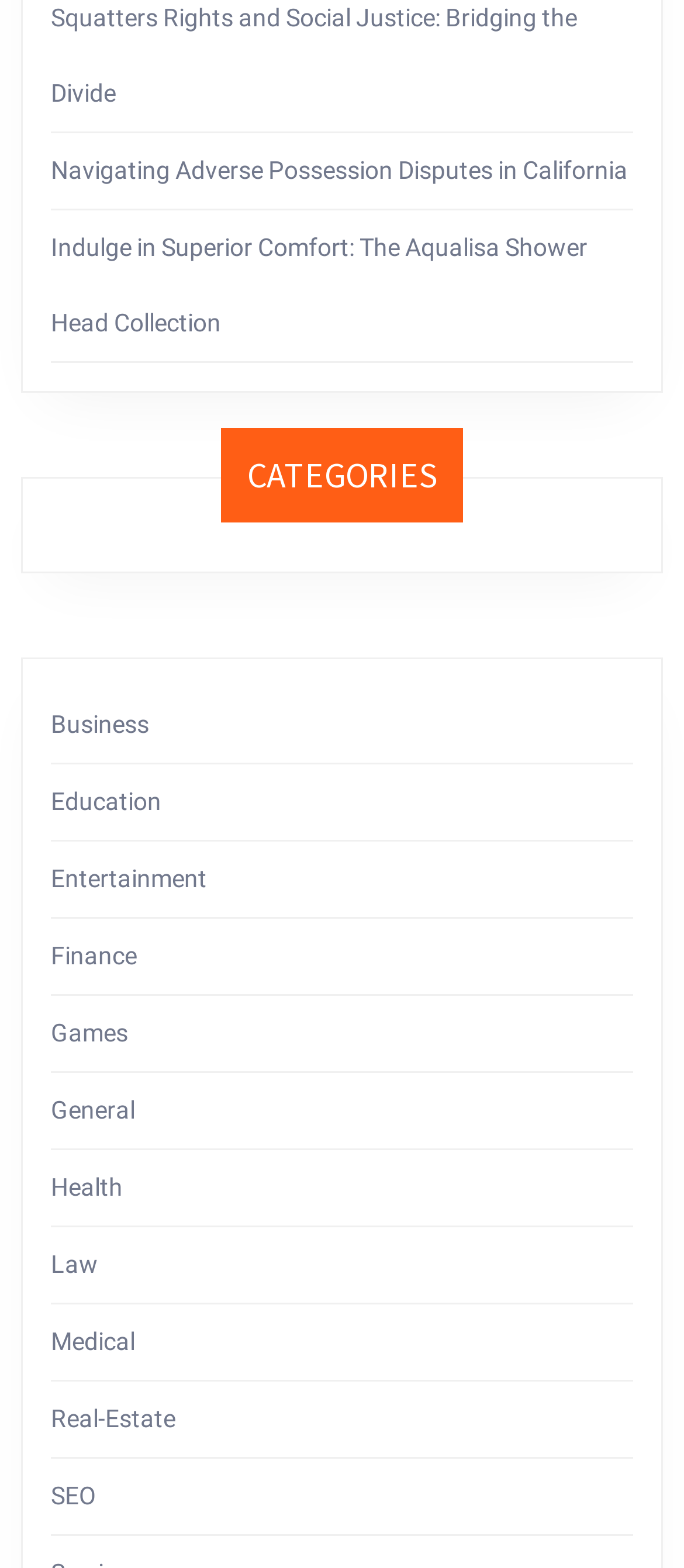What is the vertical position of the 'CATEGORIES' heading?
Answer briefly with a single word or phrase based on the image.

Above the links